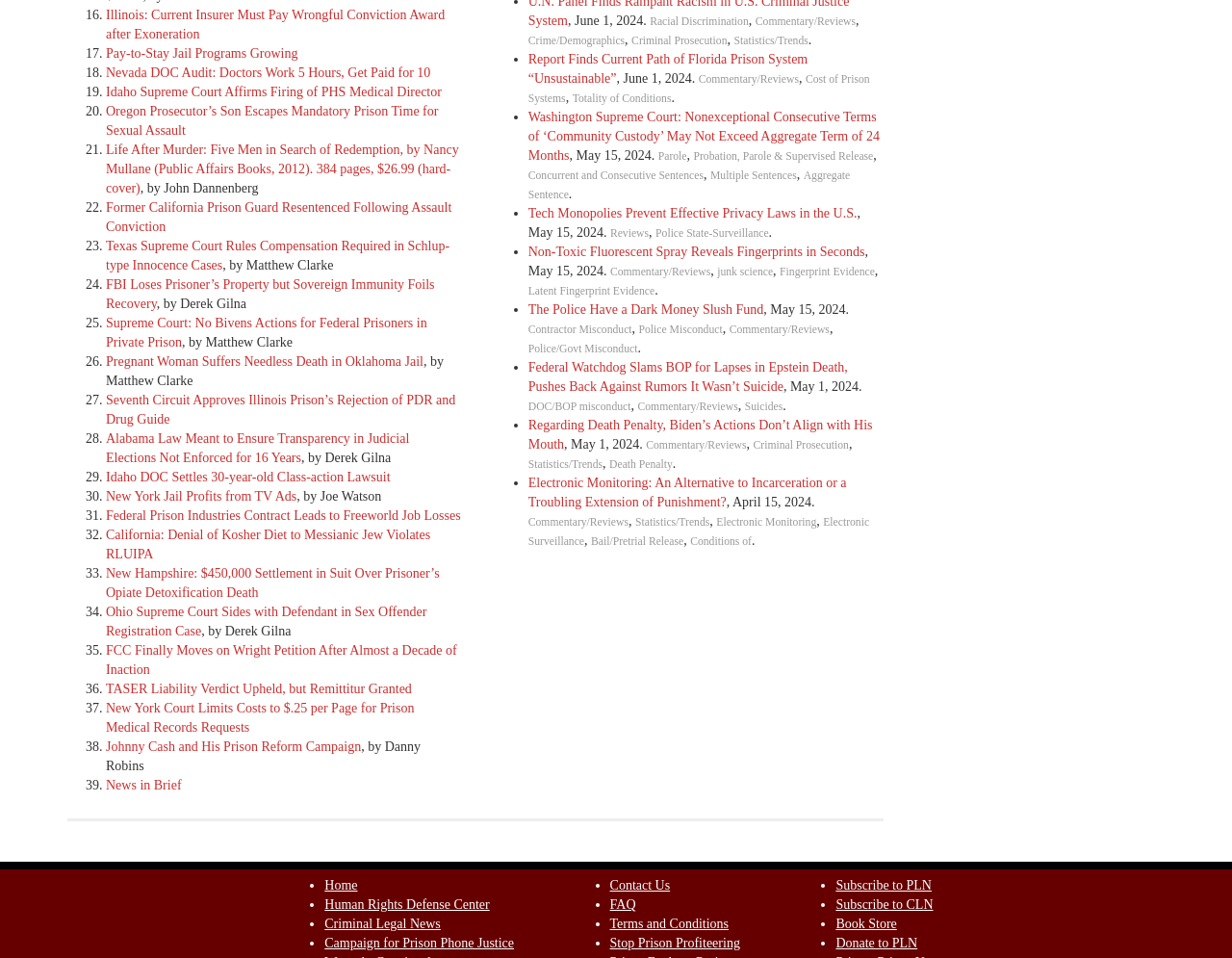What is the category of the article 'FCC Finally Moves on Wright Petition After Almost a Decade of Inaction'?
Using the image, provide a detailed and thorough answer to the question.

The article is categorized under 'Commentary/Reviews' based on the link text above the article title.